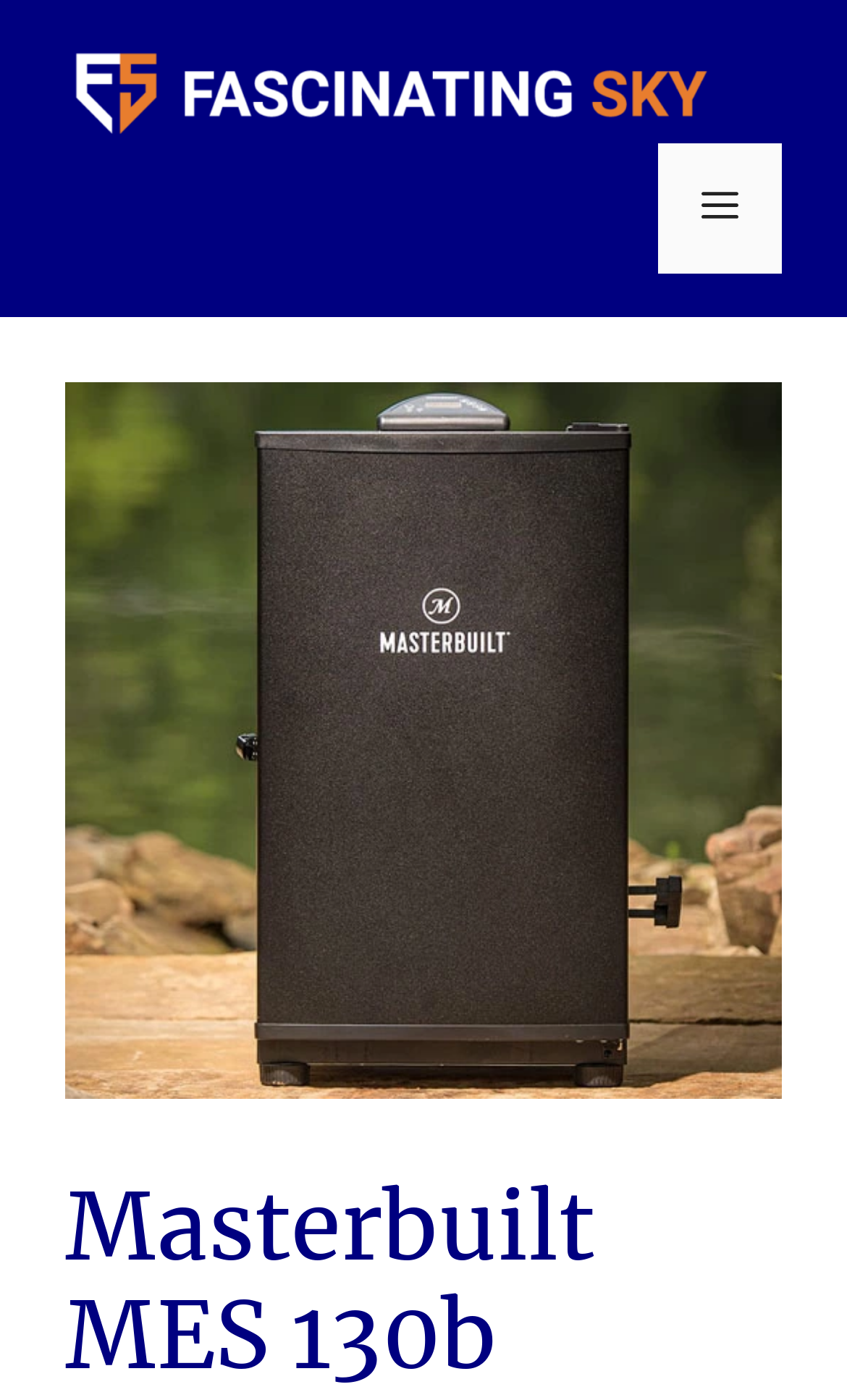Find and generate the main title of the webpage.

Masterbuilt MES 130b Review